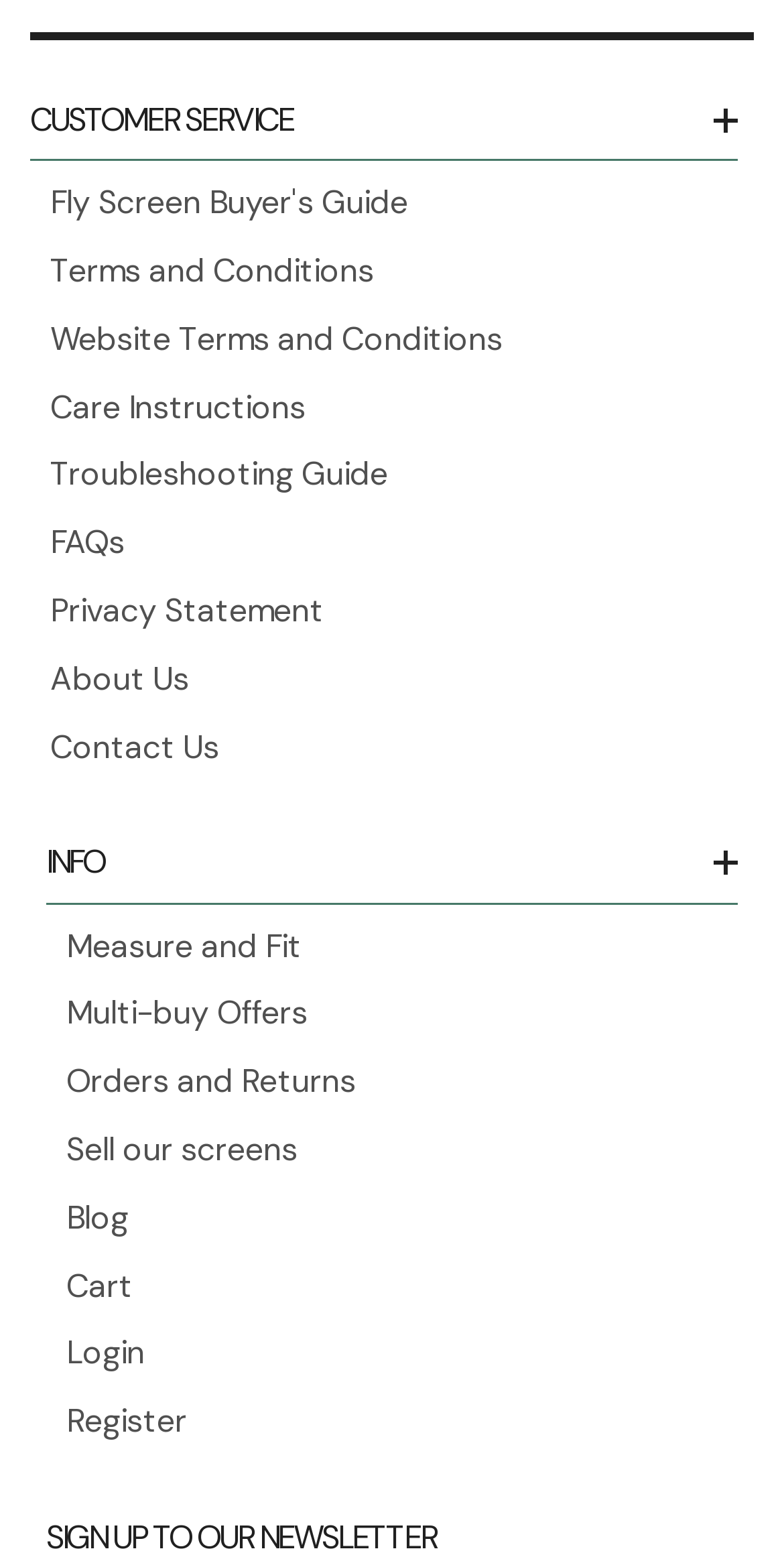Specify the bounding box coordinates of the element's region that should be clicked to achieve the following instruction: "Login to your account". The bounding box coordinates consist of four float numbers between 0 and 1, in the format [left, top, right, bottom].

[0.085, 0.853, 0.185, 0.891]